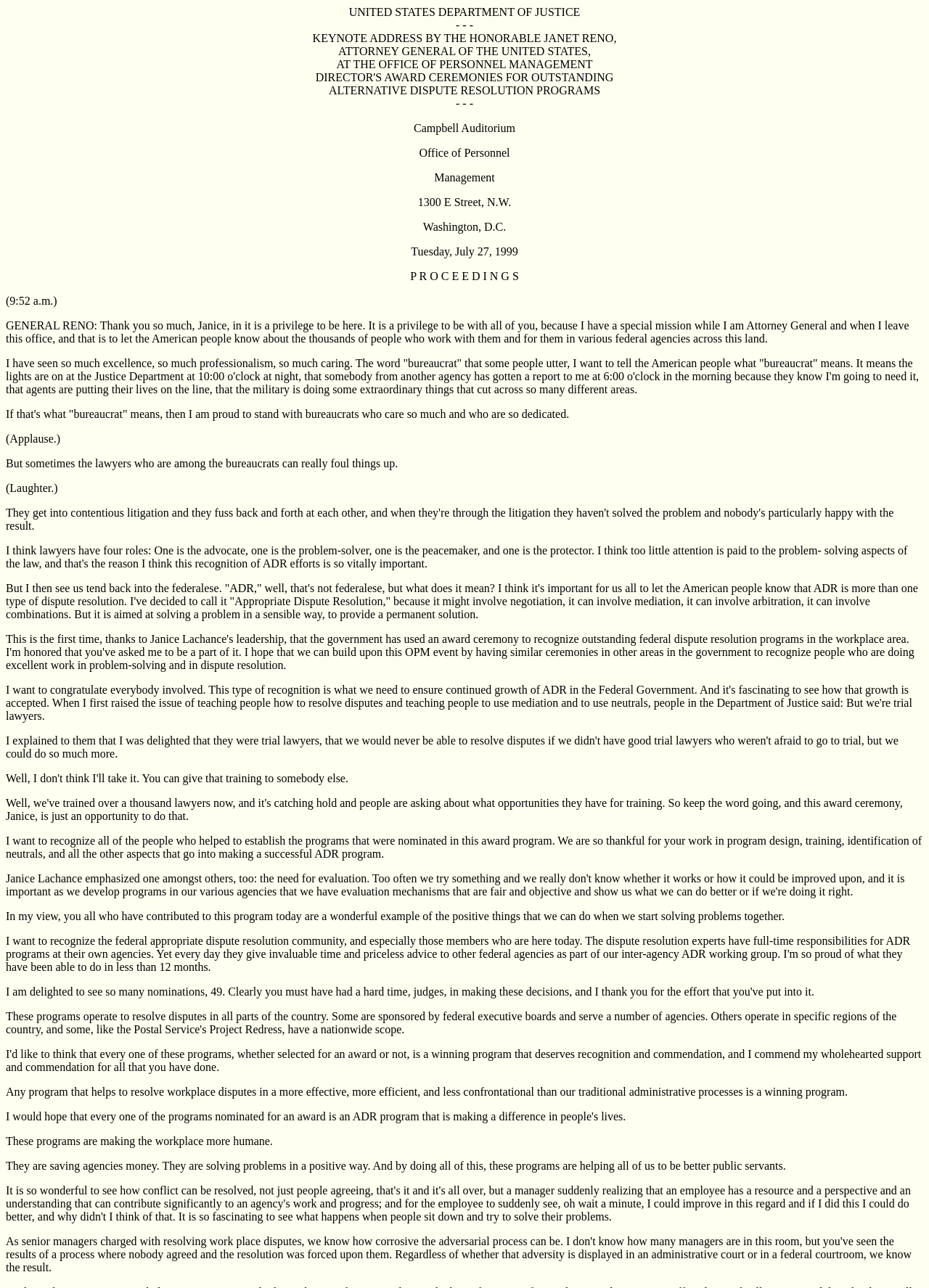Where is the Office of Personnel Management located?
Examine the webpage screenshot and provide an in-depth answer to the question.

The webpage provides the address of the Office of Personnel Management, which is Campbell Auditorium, 1300 E Street, N.W., Washington, D.C. This information can be found in the section that provides the location and date of the event.